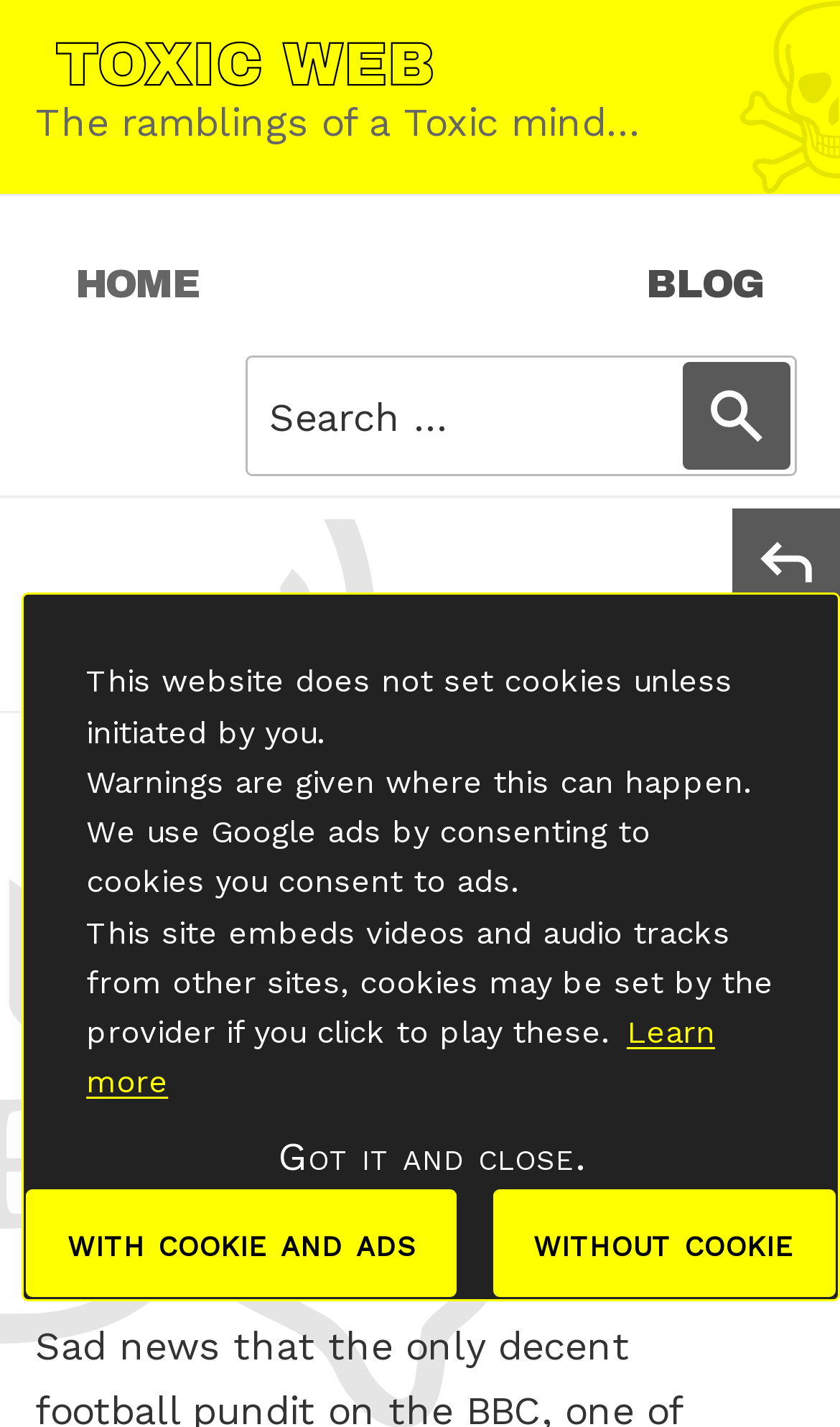Pinpoint the bounding box coordinates of the clickable element to carry out the following instruction: "Search for something."

[0.292, 0.25, 0.949, 0.334]